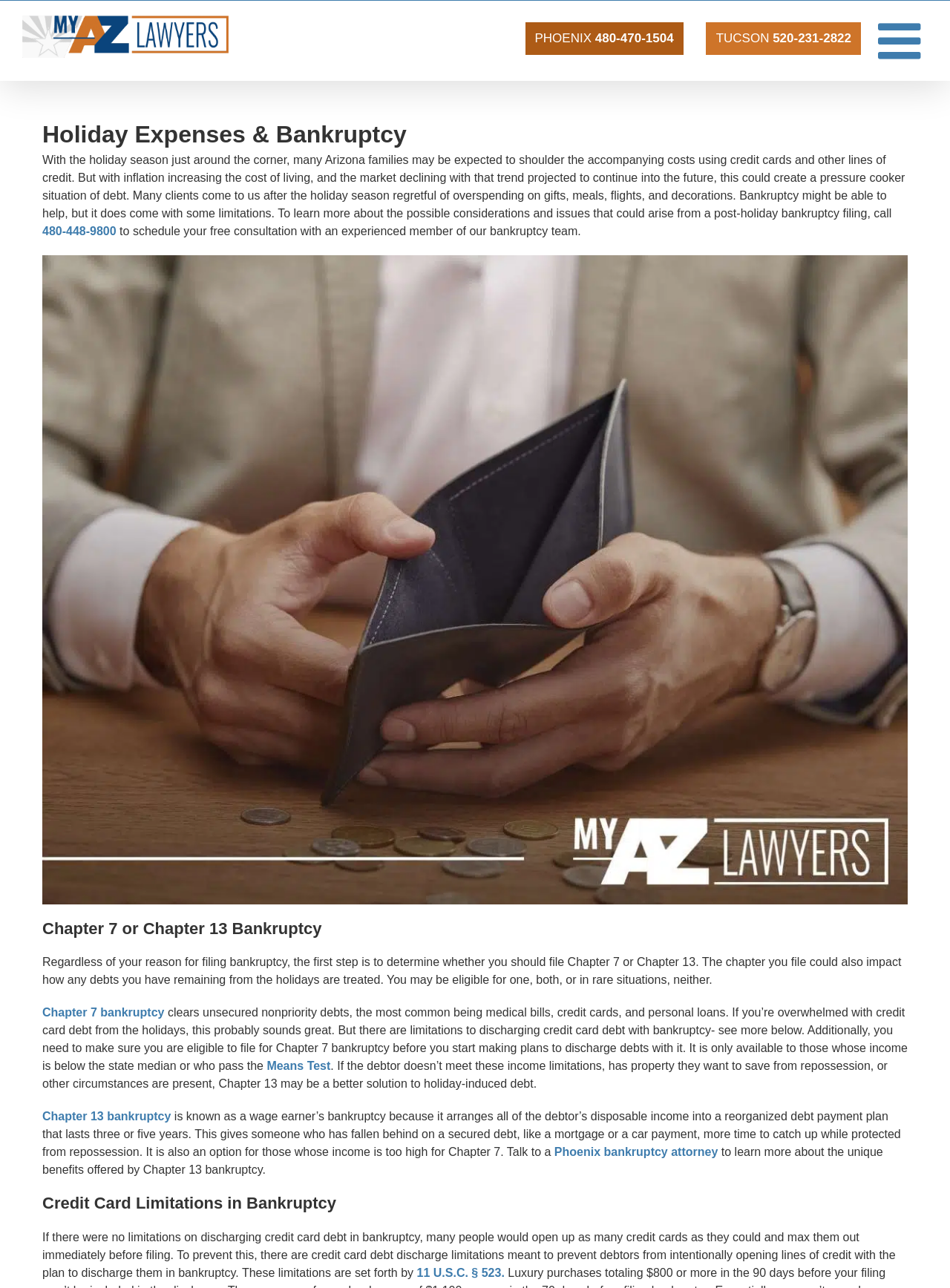Select the bounding box coordinates of the element I need to click to carry out the following instruction: "Visit Phoenix bankruptcy attorney".

[0.583, 0.89, 0.756, 0.899]